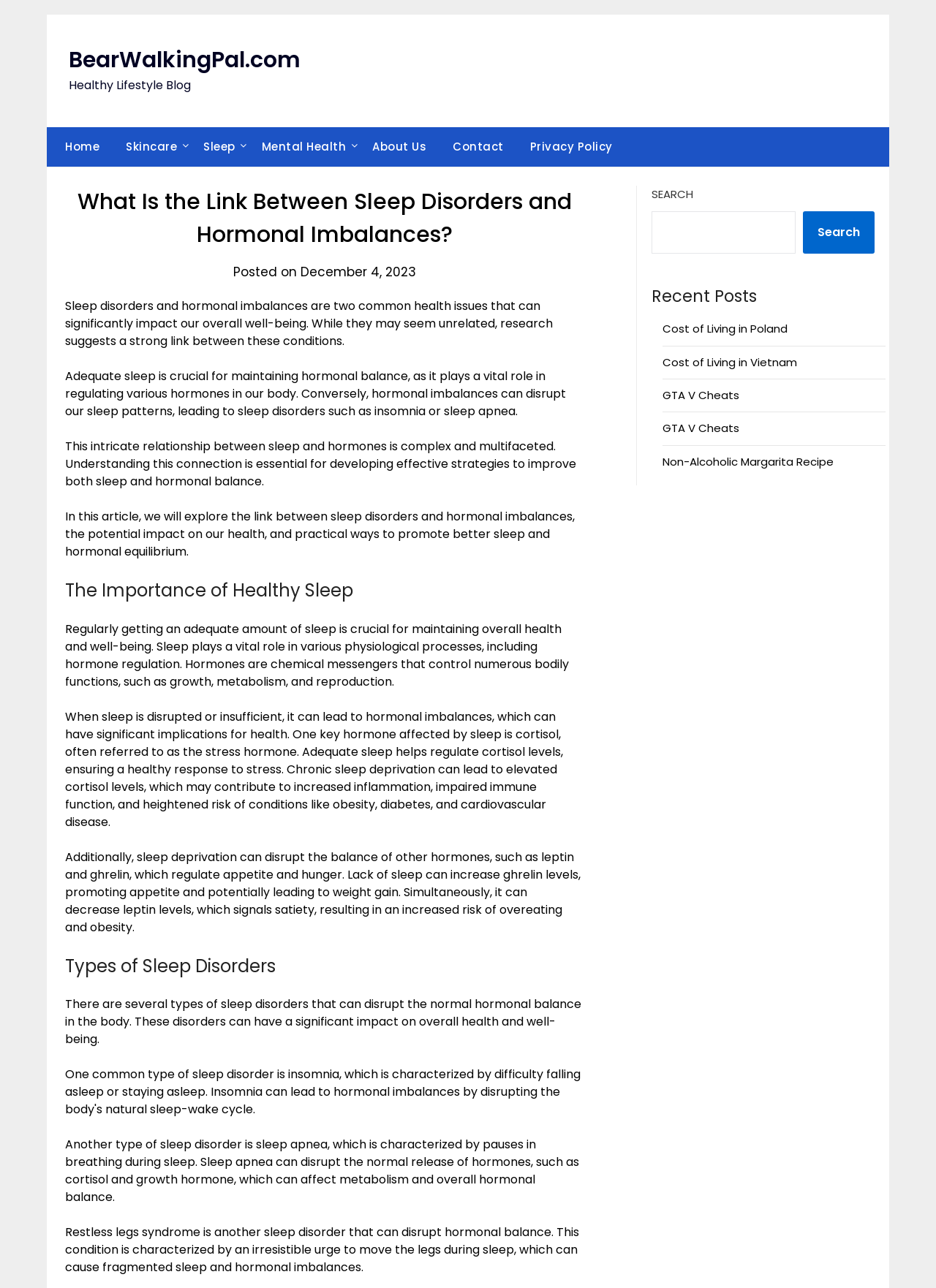Provide the bounding box coordinates of the HTML element this sentence describes: "Non-Alcoholic Margarita Recipe".

[0.708, 0.352, 0.891, 0.364]